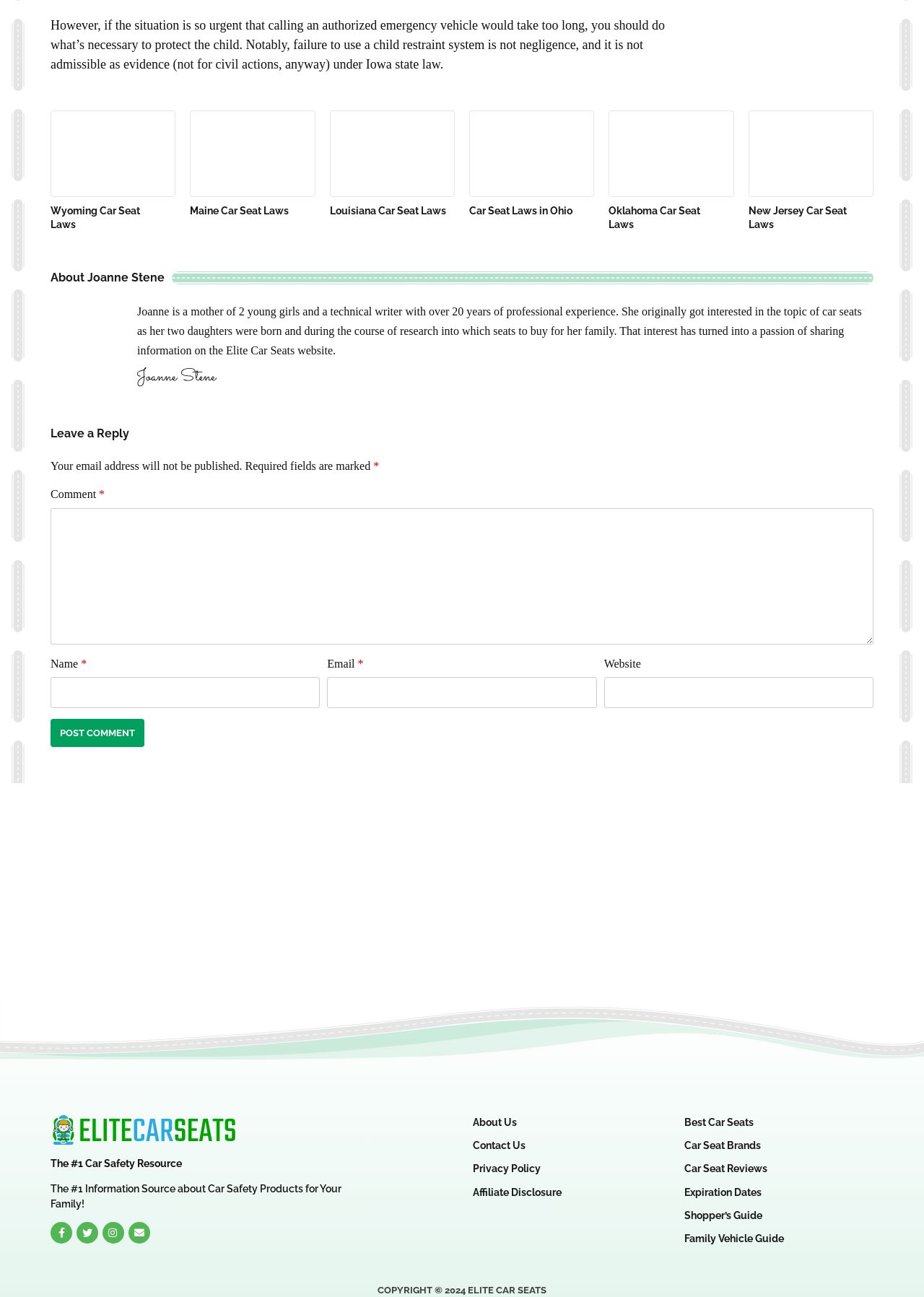Determine the bounding box coordinates of the section I need to click to execute the following instruction: "Leave a comment". Provide the coordinates as four float numbers between 0 and 1, i.e., [left, top, right, bottom].

[0.055, 0.391, 0.945, 0.497]